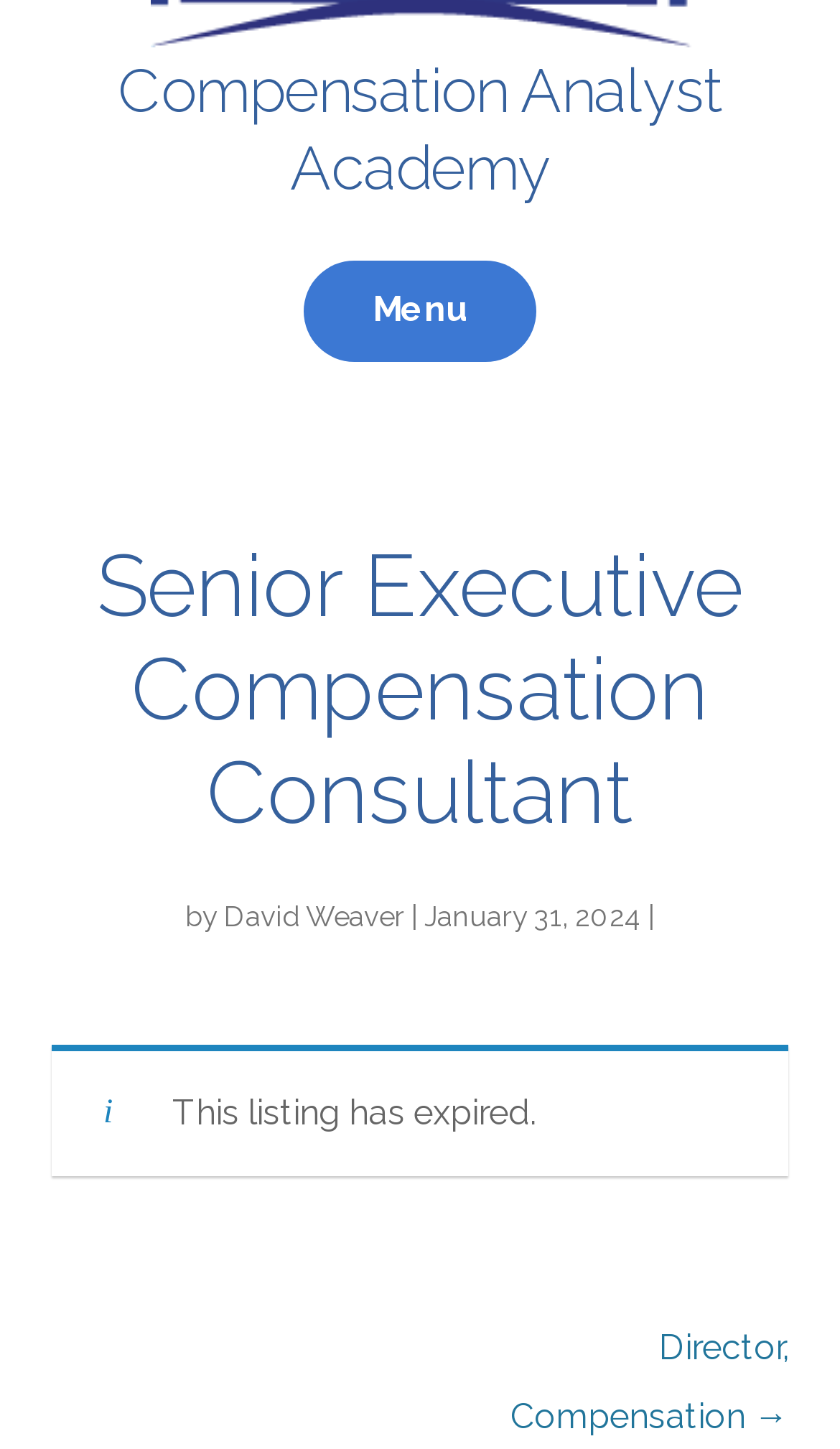Find the bounding box coordinates for the UI element that matches this description: "Menu".

[0.362, 0.18, 0.638, 0.25]